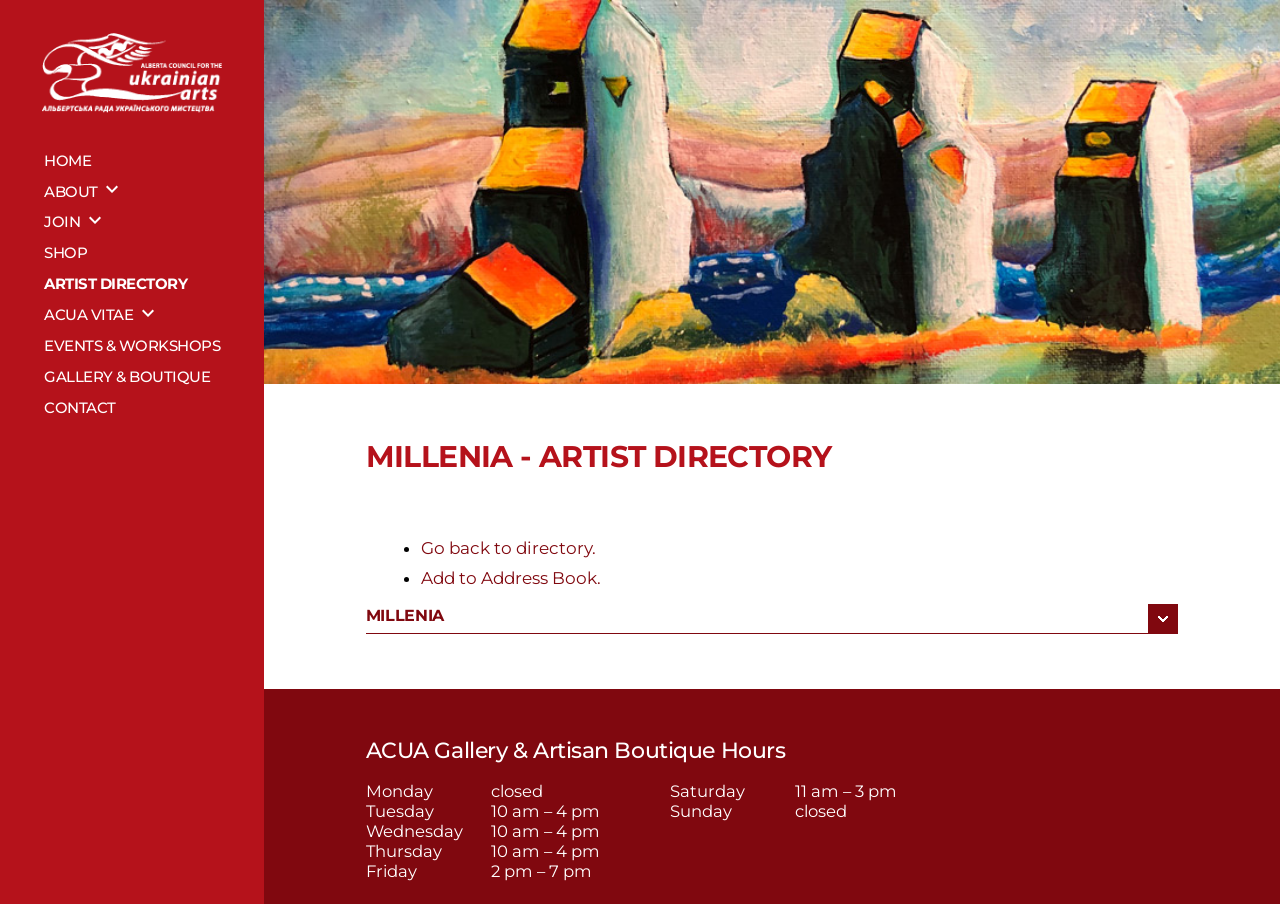What is the name of the artist directory?
Based on the visual, give a brief answer using one word or a short phrase.

Millenia